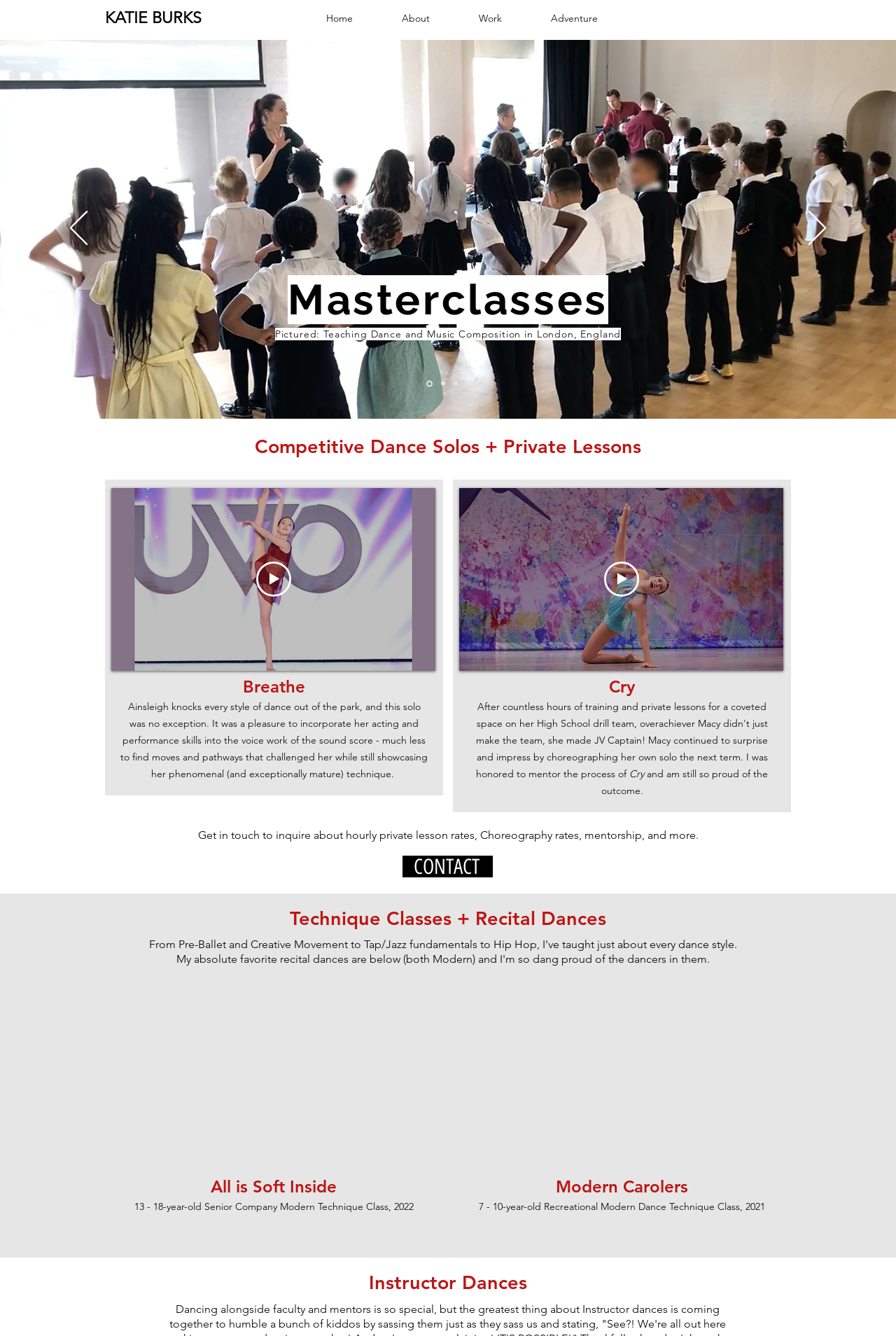What is the topic of the video with the 'Play video' button?
Please interpret the details in the image and answer the question thoroughly.

The video with the 'Play video' button is accompanied by a text description that mentions a dance solo, suggesting that the video is about a dance performance.